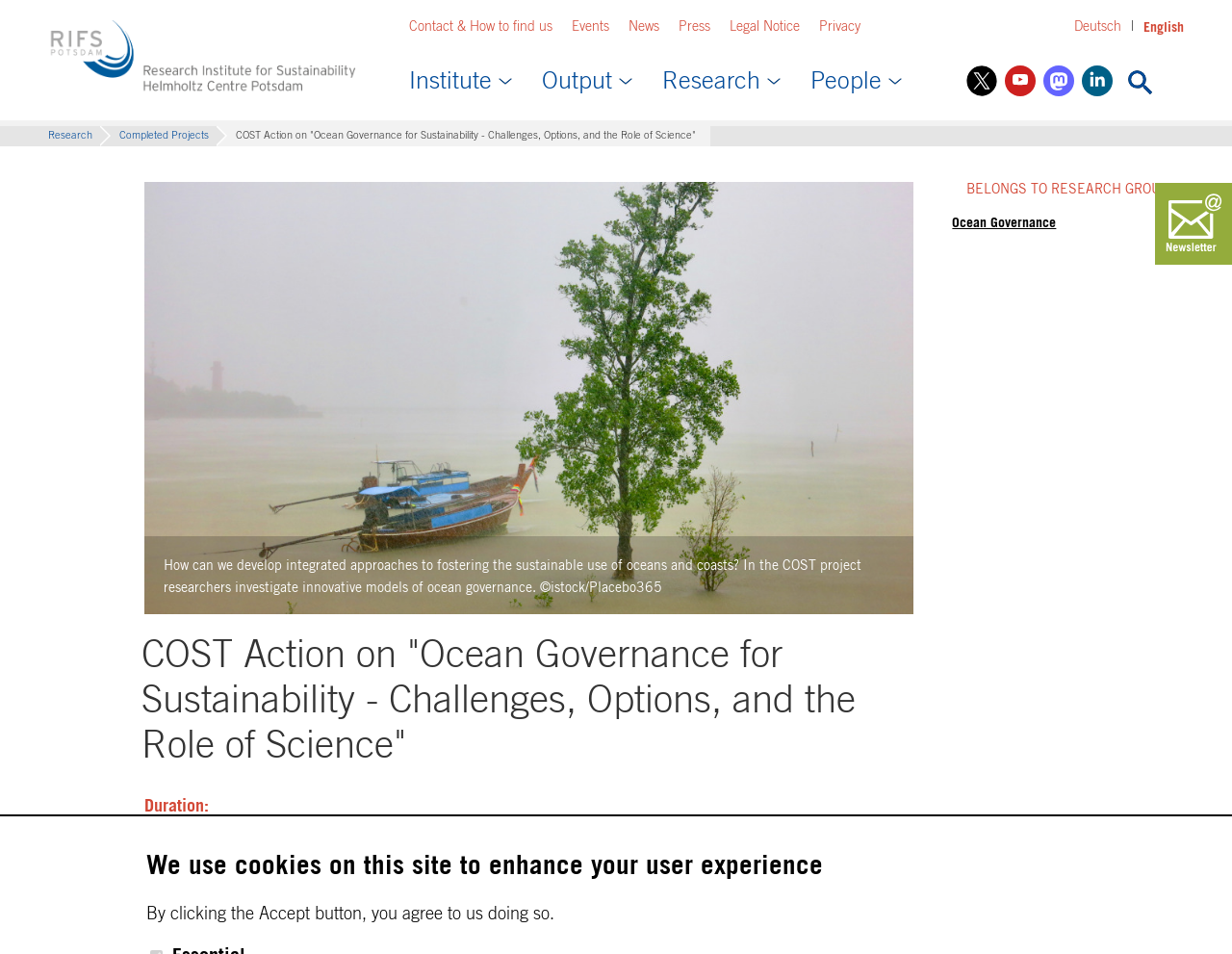Locate the bounding box coordinates of the segment that needs to be clicked to meet this instruction: "Check the 'News' section".

[0.51, 0.02, 0.535, 0.038]